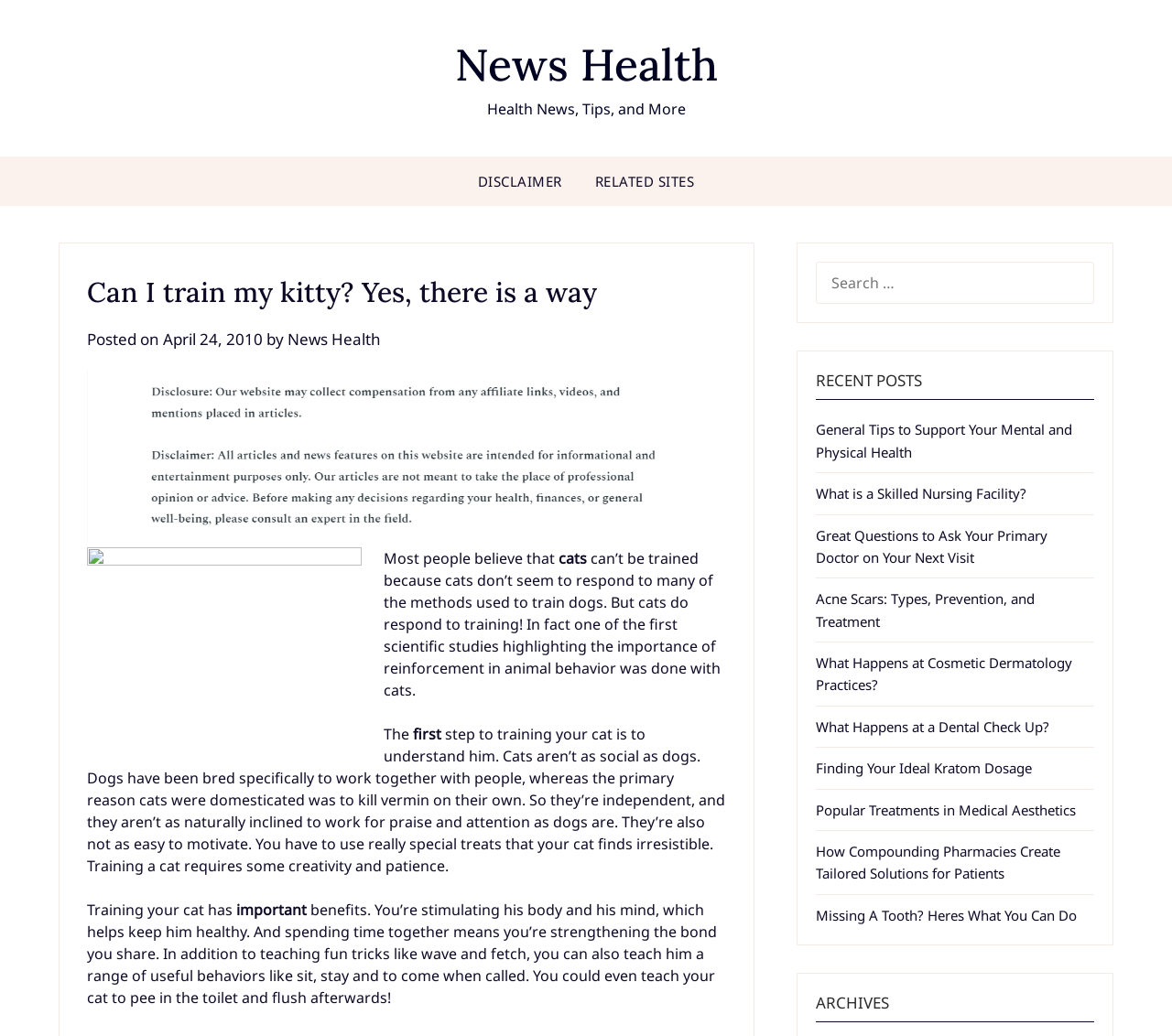Answer succinctly with a single word or phrase:
What is the purpose of training a cat?

stimulating body and mind